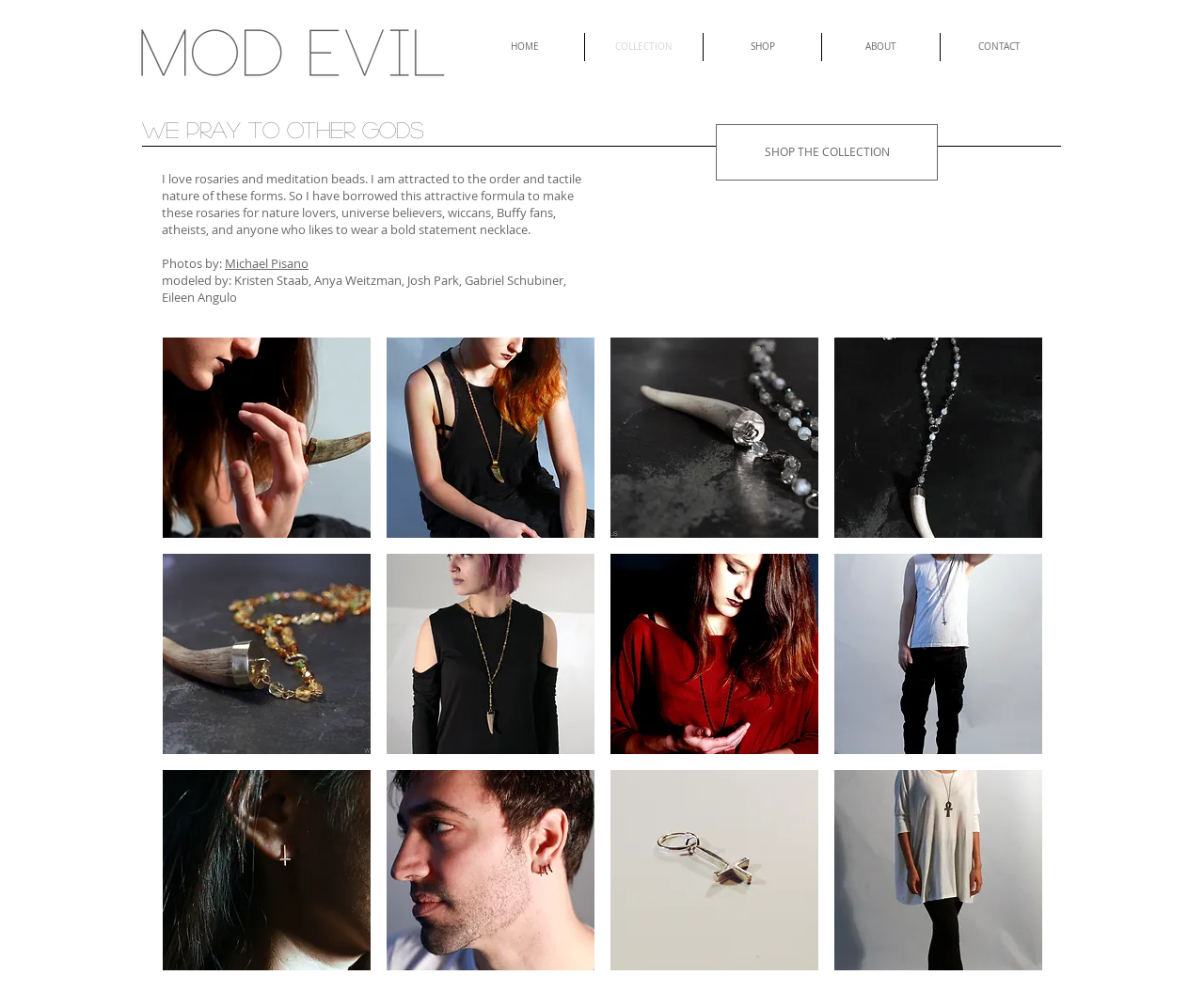Please find the bounding box for the following UI element description. Provide the coordinates in (top-left x, top-left y, bottom-right x, bottom-right y) format, with values between 0 and 1: SHOP THE COLLECTION

[0.595, 0.125, 0.779, 0.182]